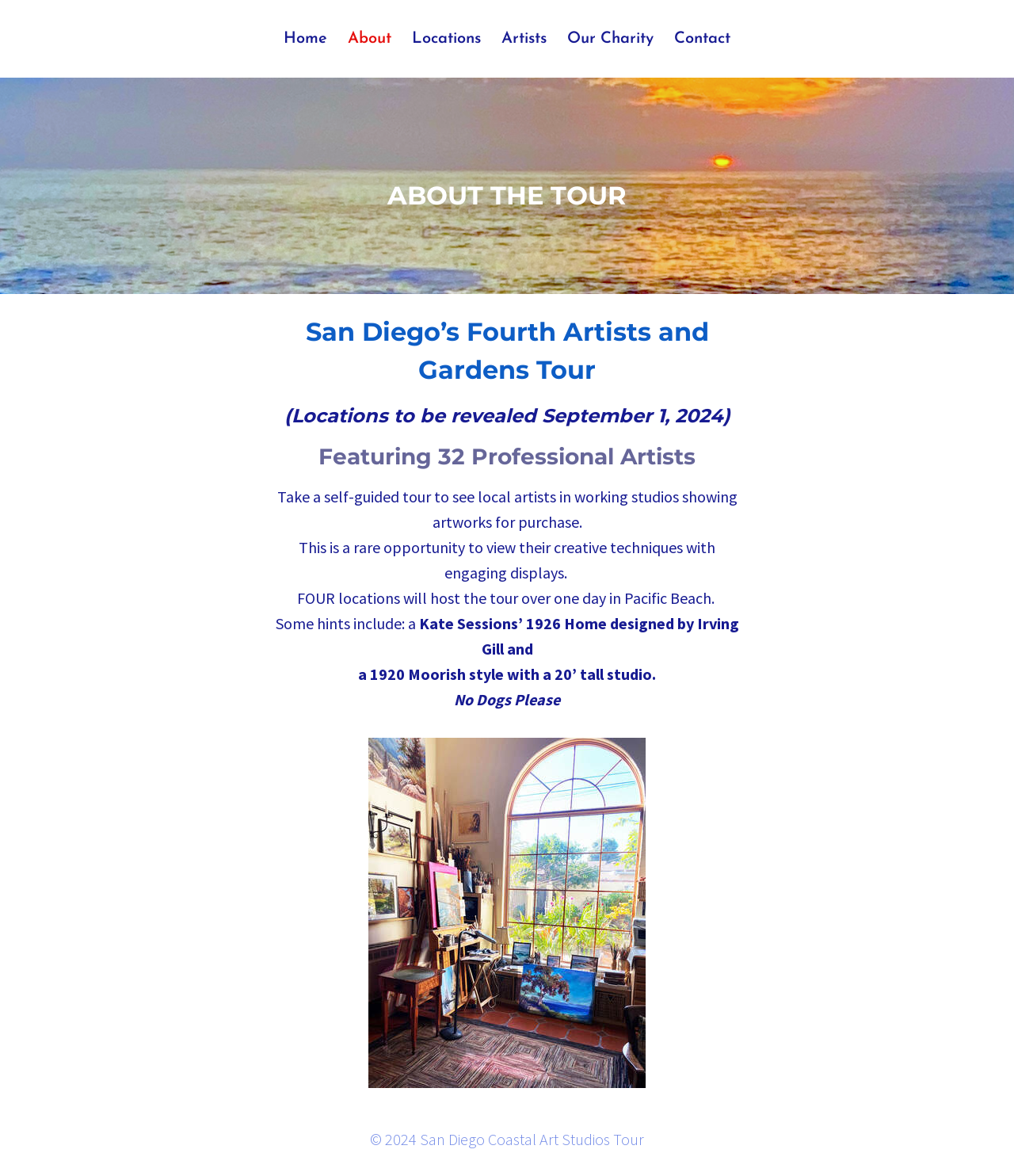Please find and generate the text of the main header of the webpage.

ABOUT THE TOUR